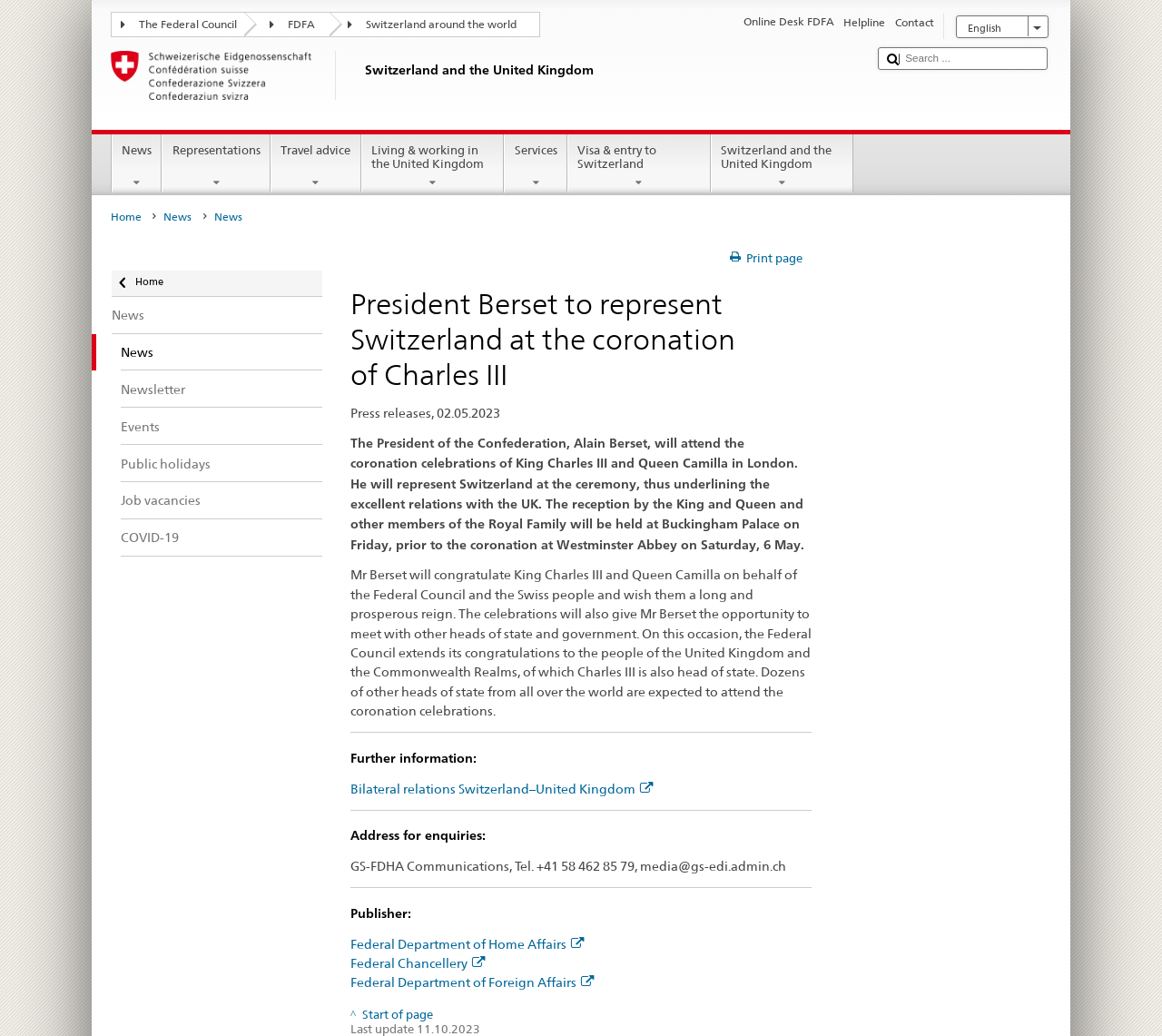Determine the bounding box coordinates for the area that needs to be clicked to fulfill this task: "Go to the News page". The coordinates must be given as four float numbers between 0 and 1, i.e., [left, top, right, bottom].

[0.097, 0.129, 0.139, 0.183]